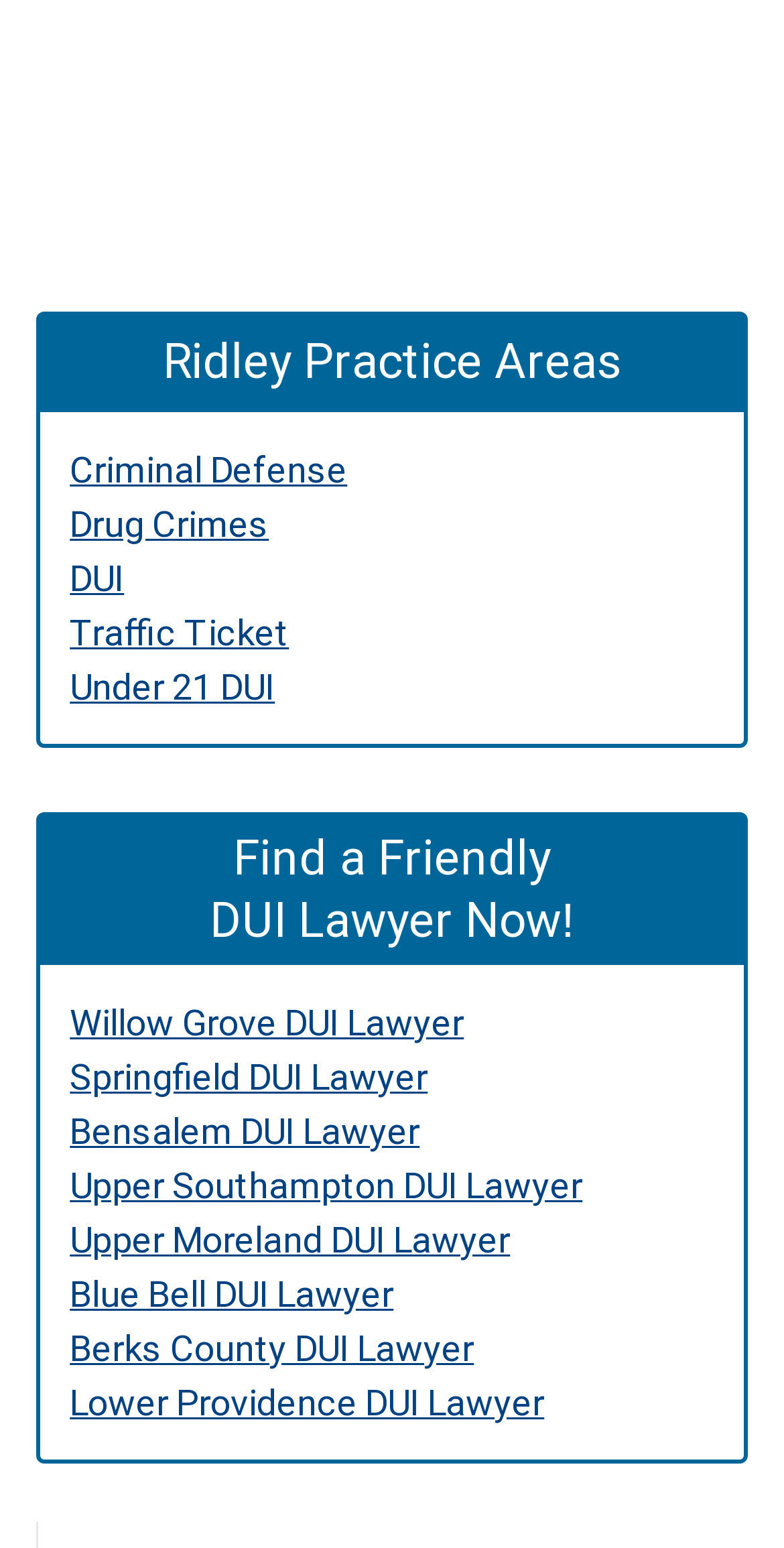Using the provided description: "Springfield DUI Lawyer", find the bounding box coordinates of the corresponding UI element. The output should be four float numbers between 0 and 1, in the format [left, top, right, bottom].

[0.089, 0.682, 0.546, 0.709]